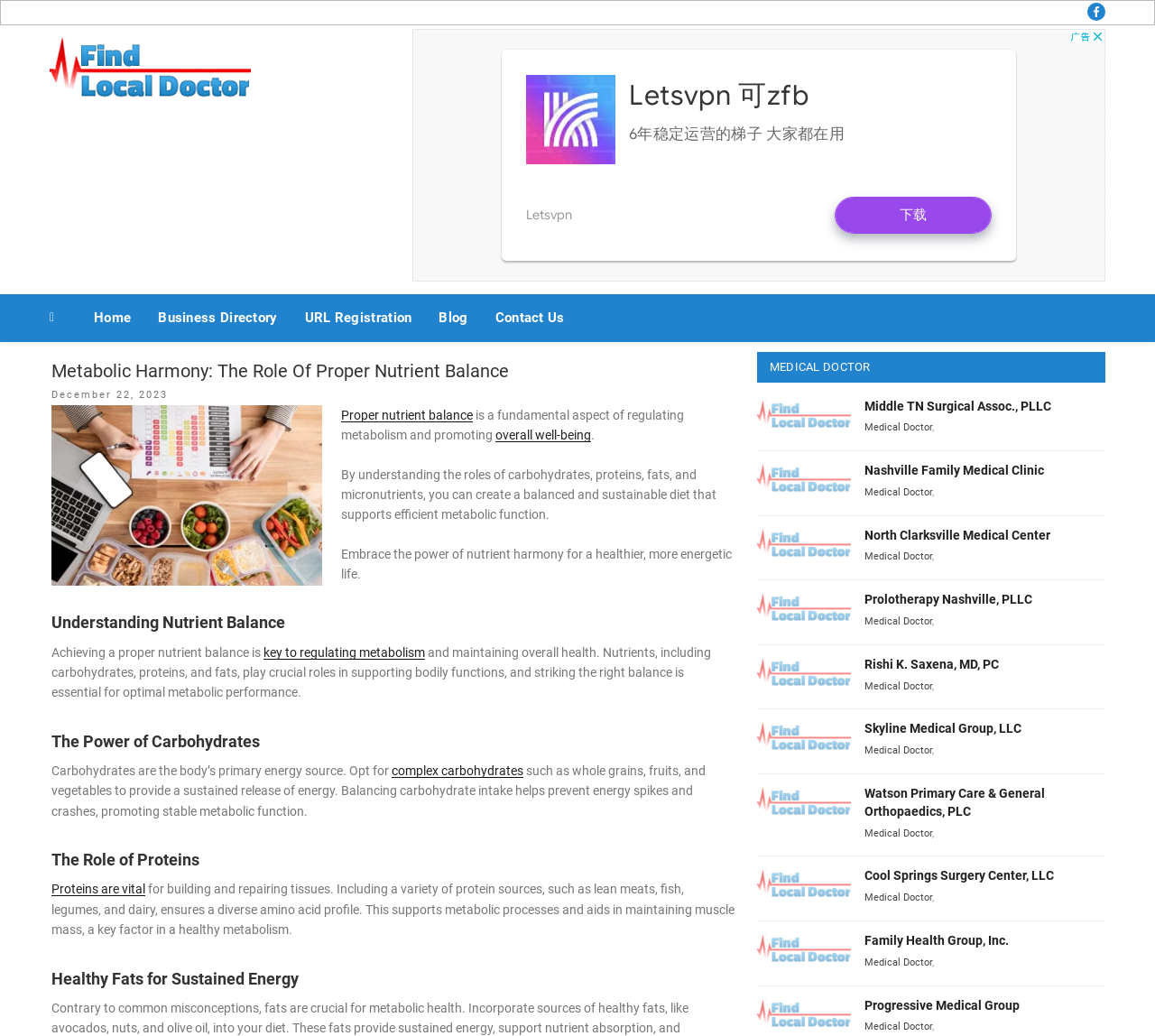Predict the bounding box of the UI element that fits this description: "Blog".

[0.368, 0.284, 0.417, 0.33]